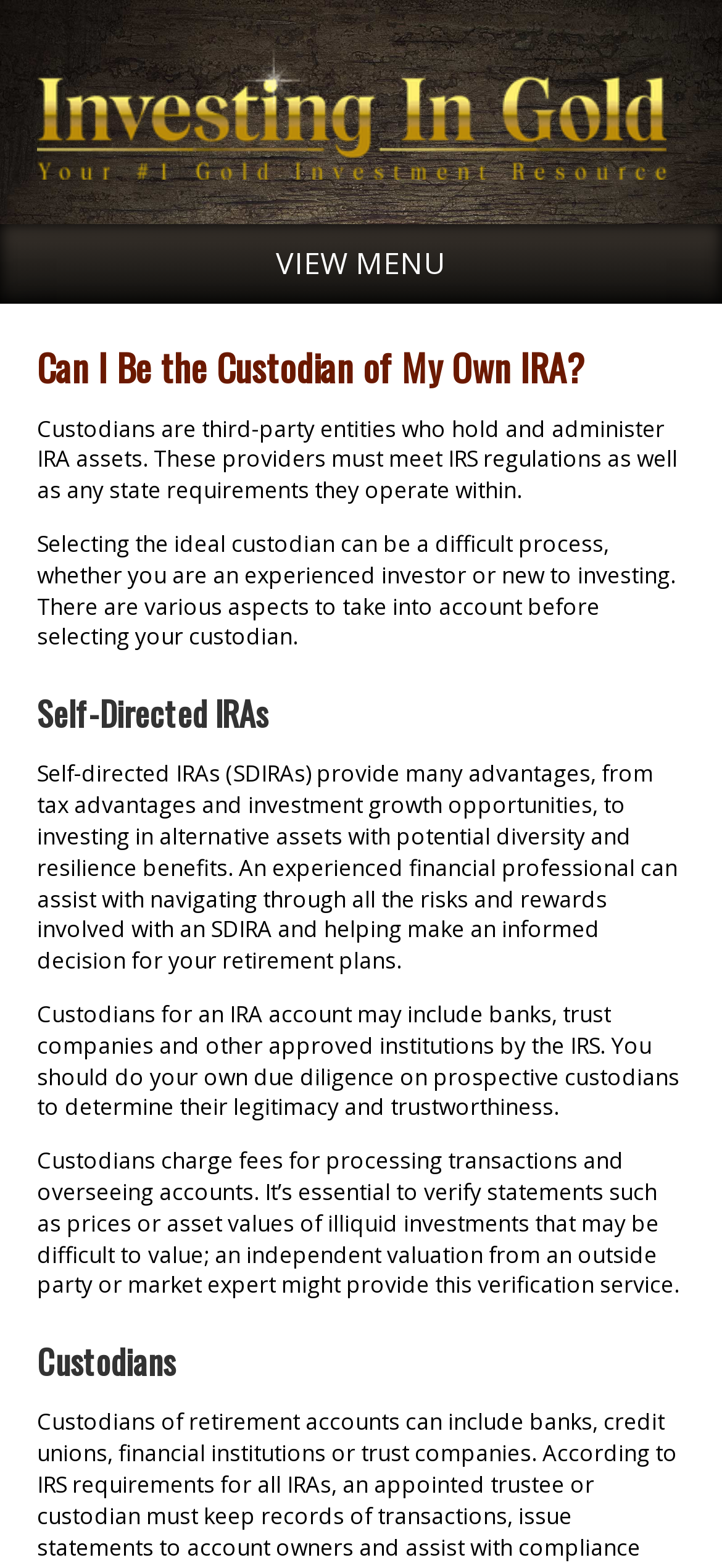What are the benefits of Self-Directed IRAs?
Based on the visual, give a brief answer using one word or a short phrase.

Tax advantages and investment growth